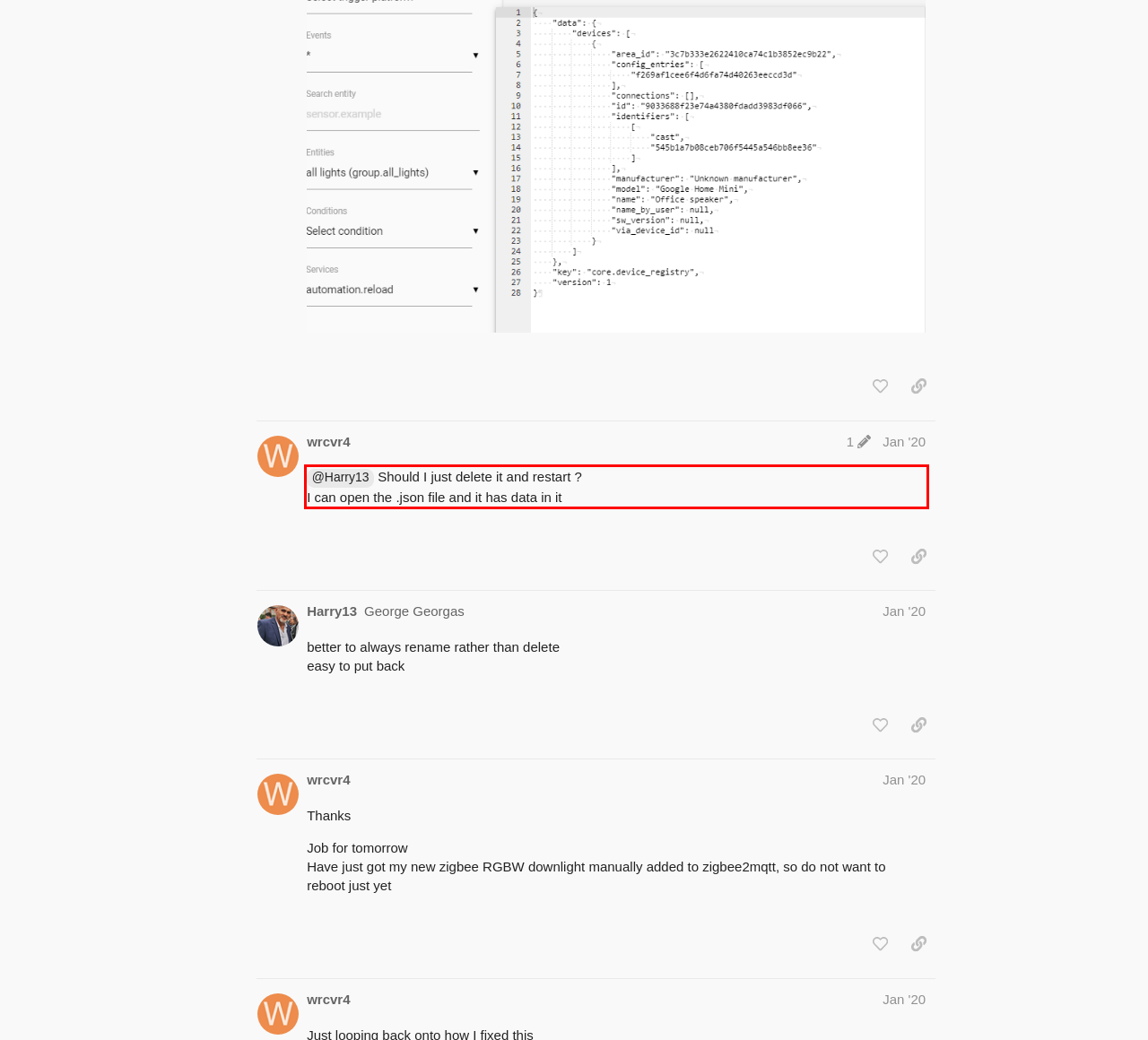You are given a screenshot of a webpage with a UI element highlighted by a red bounding box. Please perform OCR on the text content within this red bounding box.

@Harry13 Should I just delete it and restart ? I can open the .json file and it has data in it